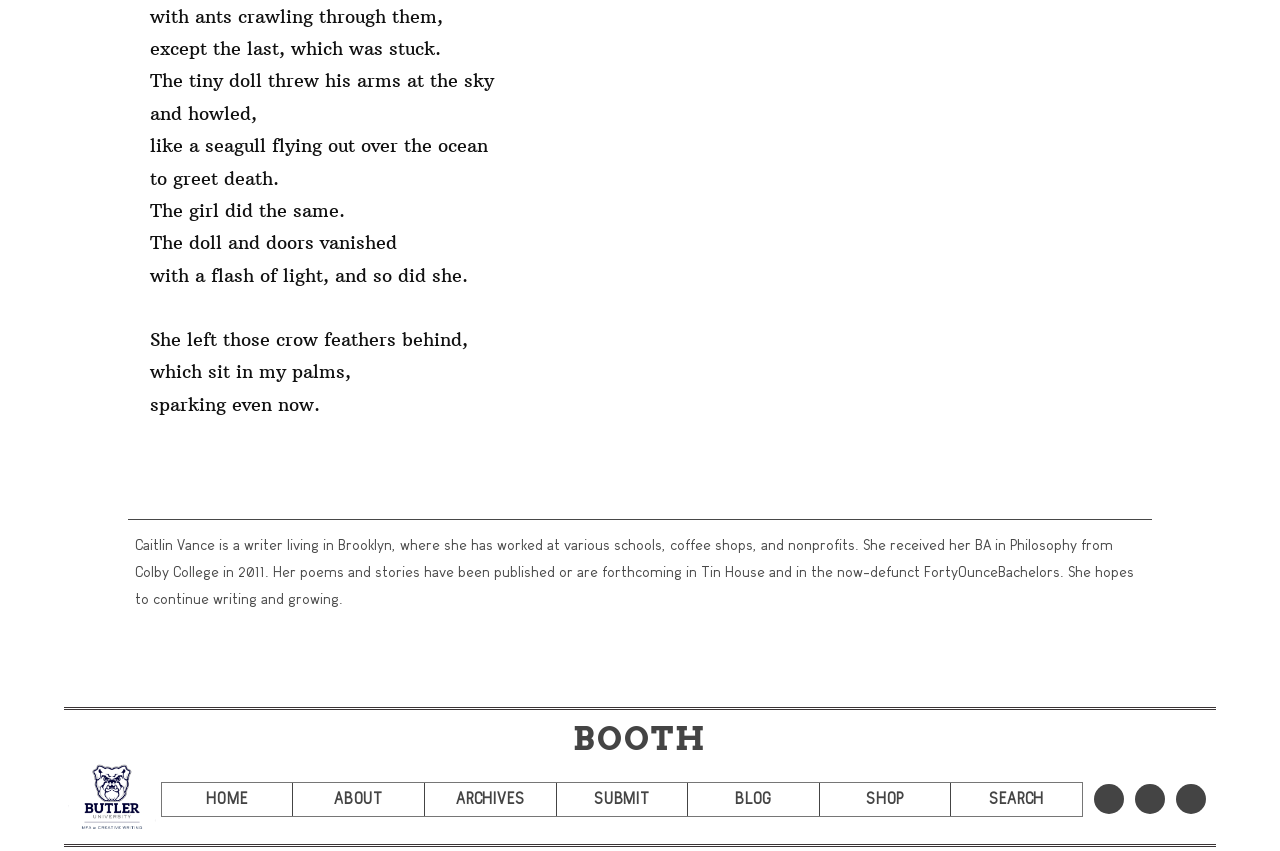What is the name of the section at the bottom of the page?
Please answer the question with a detailed and comprehensive explanation.

I found the navigation element with the text 'Footer Menu' at the bottom of the page, which contains links to different sections of the website.